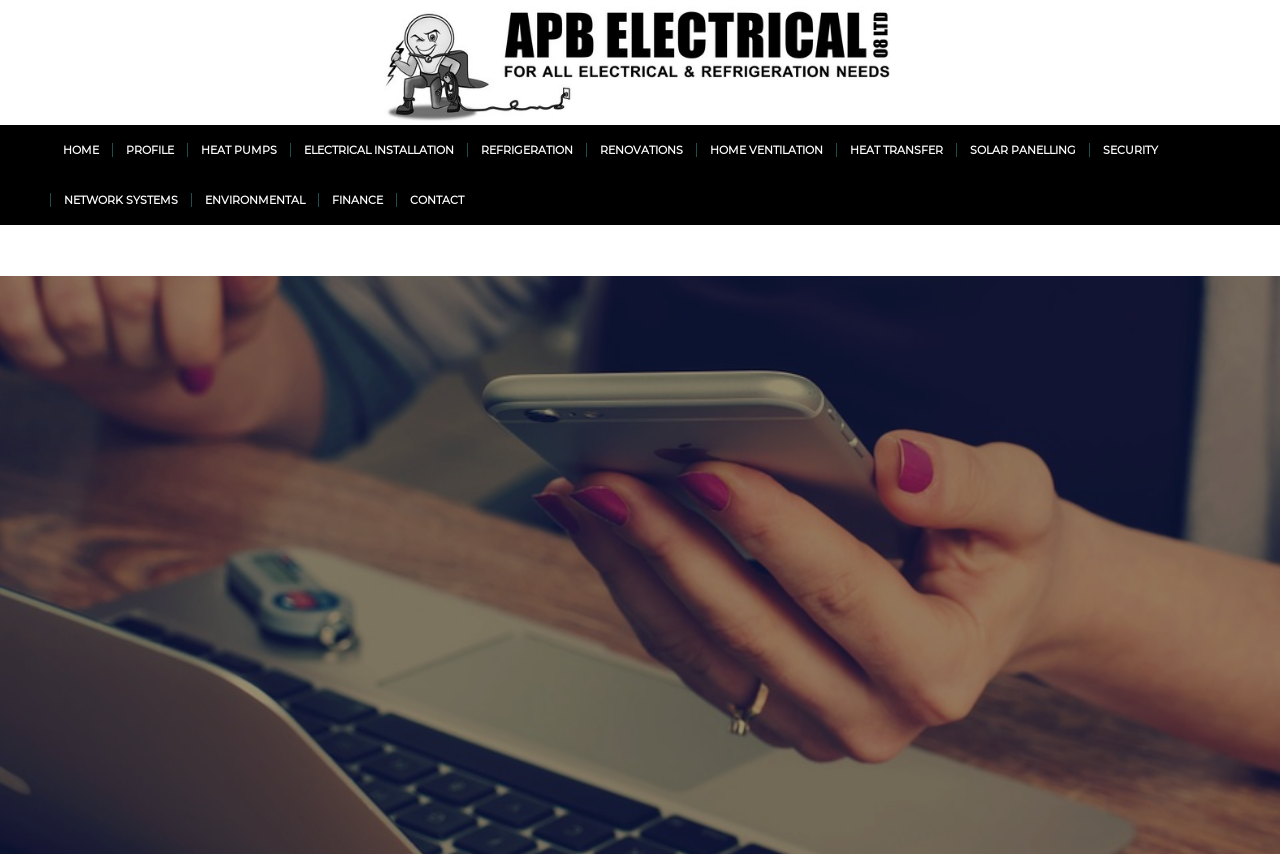Determine the bounding box coordinates for the UI element with the following description: "Heat Transfer". The coordinates should be four float numbers between 0 and 1, represented as [left, top, right, bottom].

[0.653, 0.146, 0.747, 0.205]